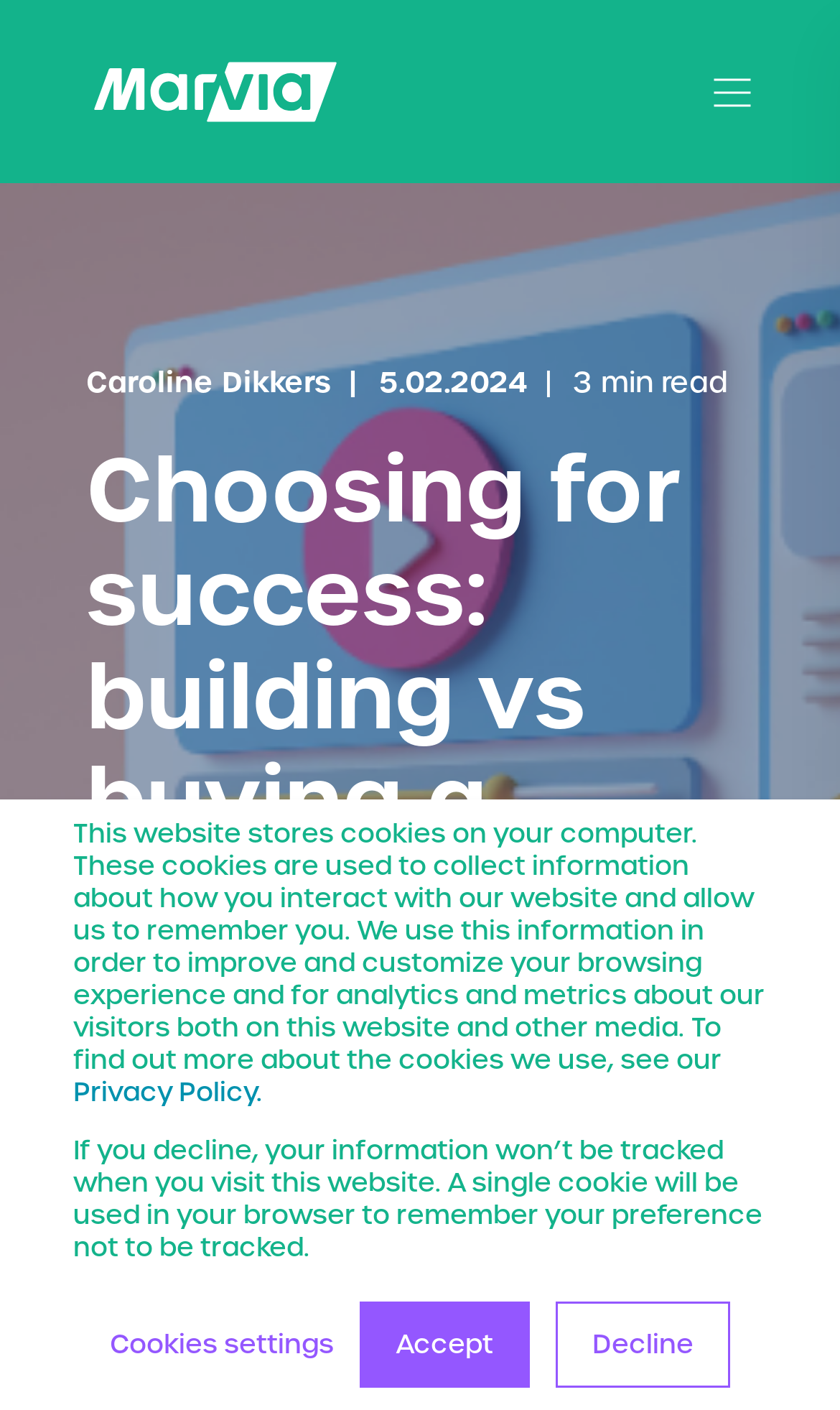What is the logo of the website?
Look at the image and answer the question using a single word or phrase.

Marvia logo white